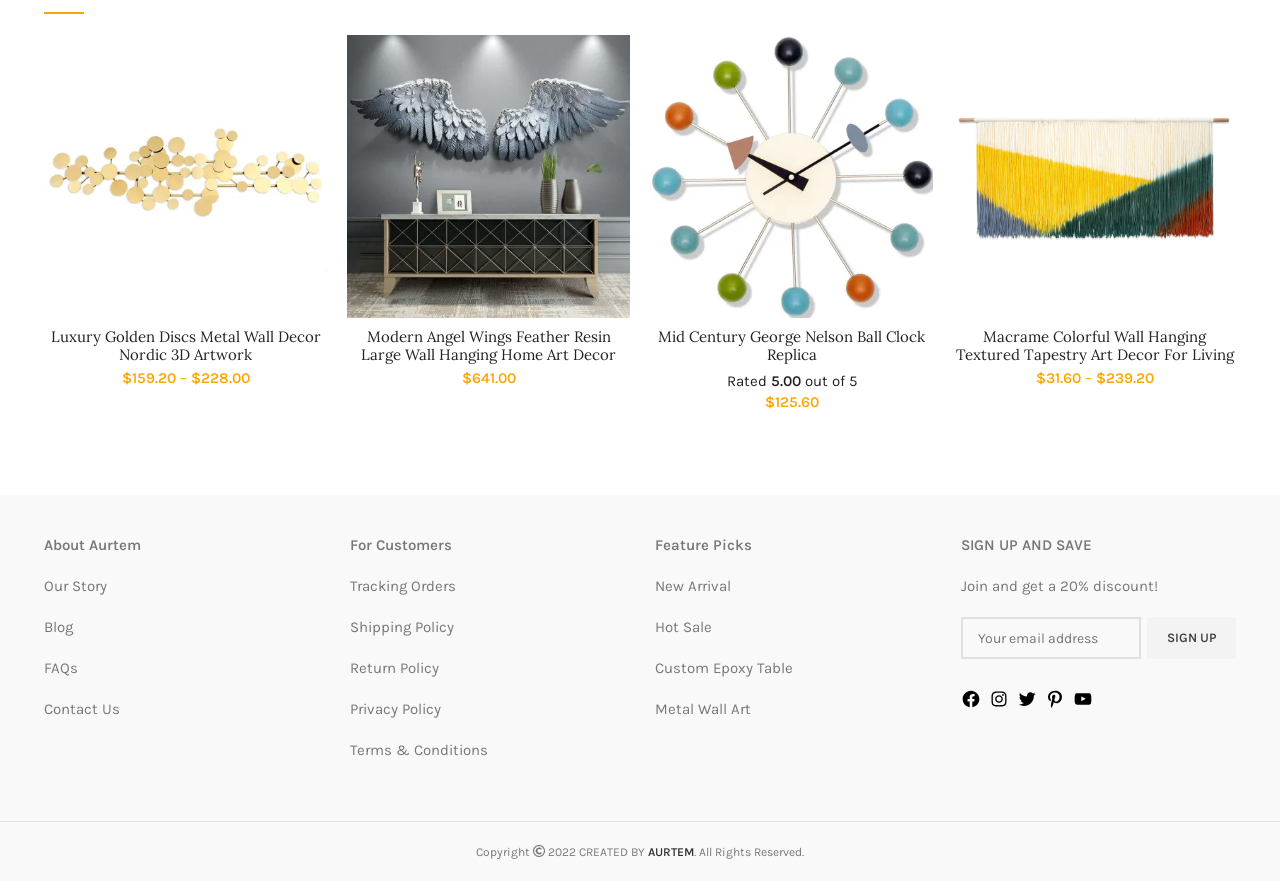Determine the bounding box coordinates of the element's region needed to click to follow the instruction: "View product details of Macrame Colorful Wall Hanging Textured Tapestry Art Decor For Living Room, Bedroom". Provide these coordinates as four float numbers between 0 and 1, formatted as [left, top, right, bottom].

[0.745, 0.372, 0.966, 0.413]